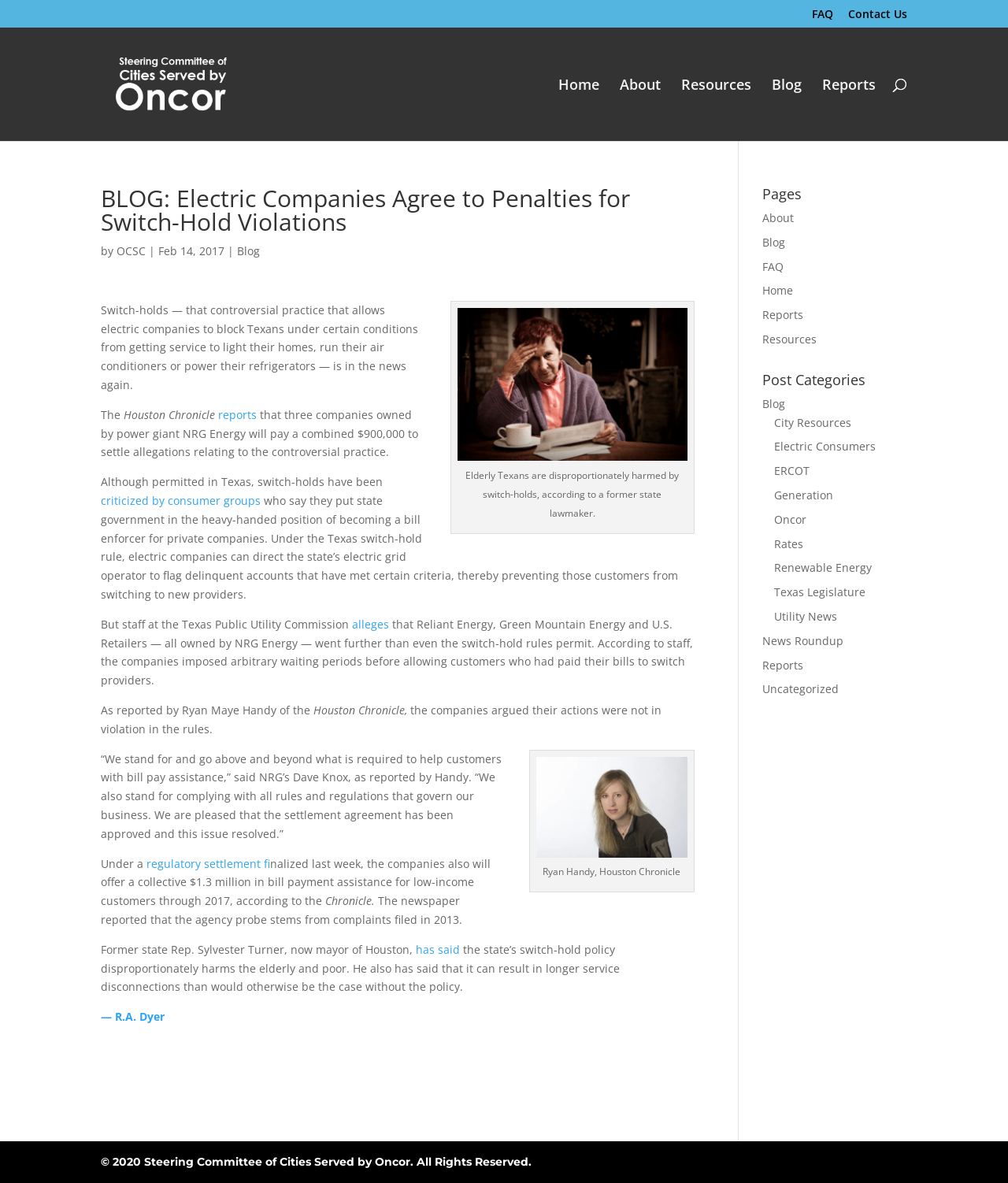Respond with a single word or phrase:
What is the name of the newspaper that reported the story?

Houston Chronicle